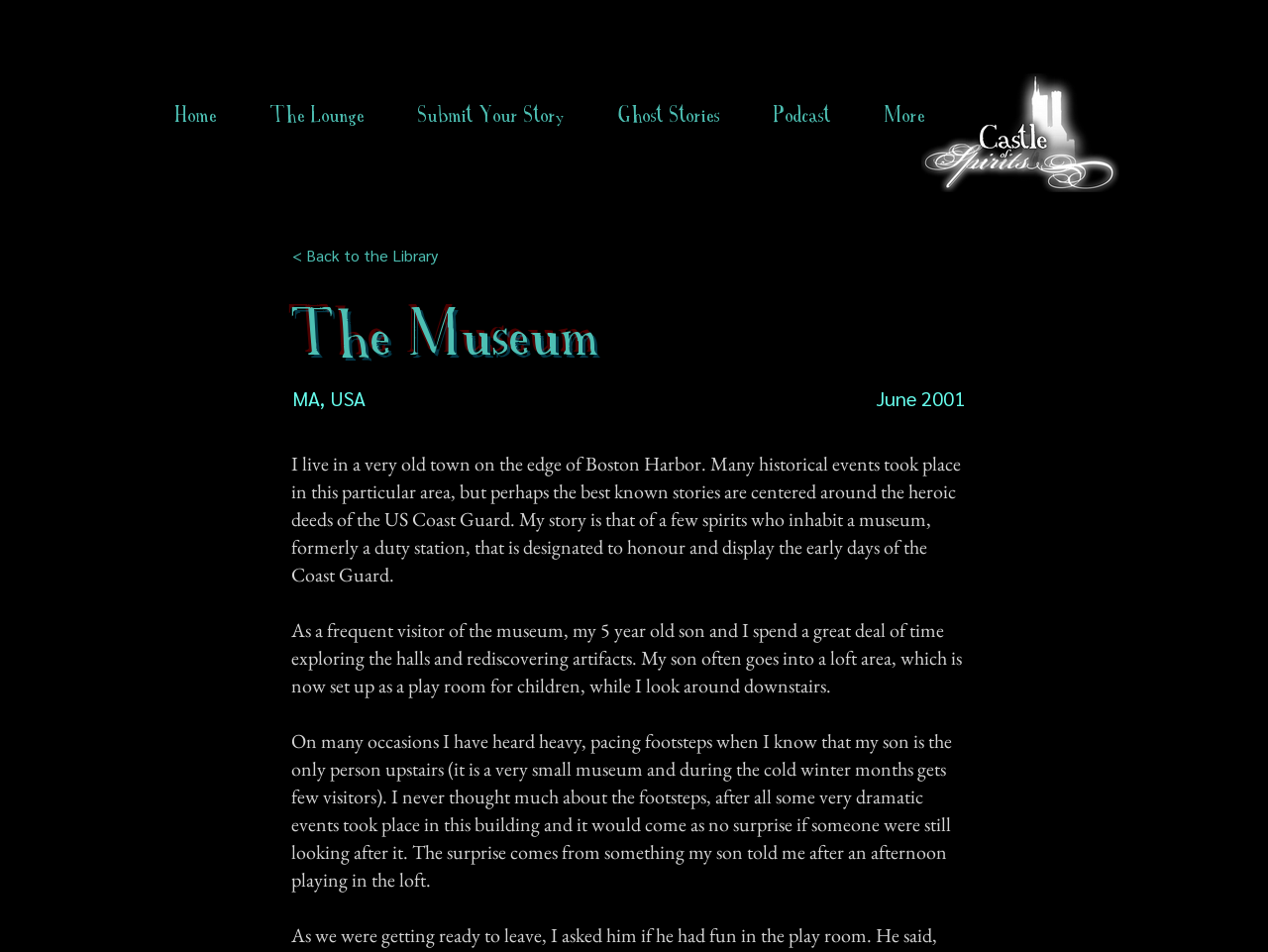From the element description More, predict the bounding box coordinates of the UI element. The coordinates must be specified in the format (top-left x, top-left y, bottom-right x, bottom-right y) and should be within the 0 to 1 range.

[0.677, 0.095, 0.75, 0.147]